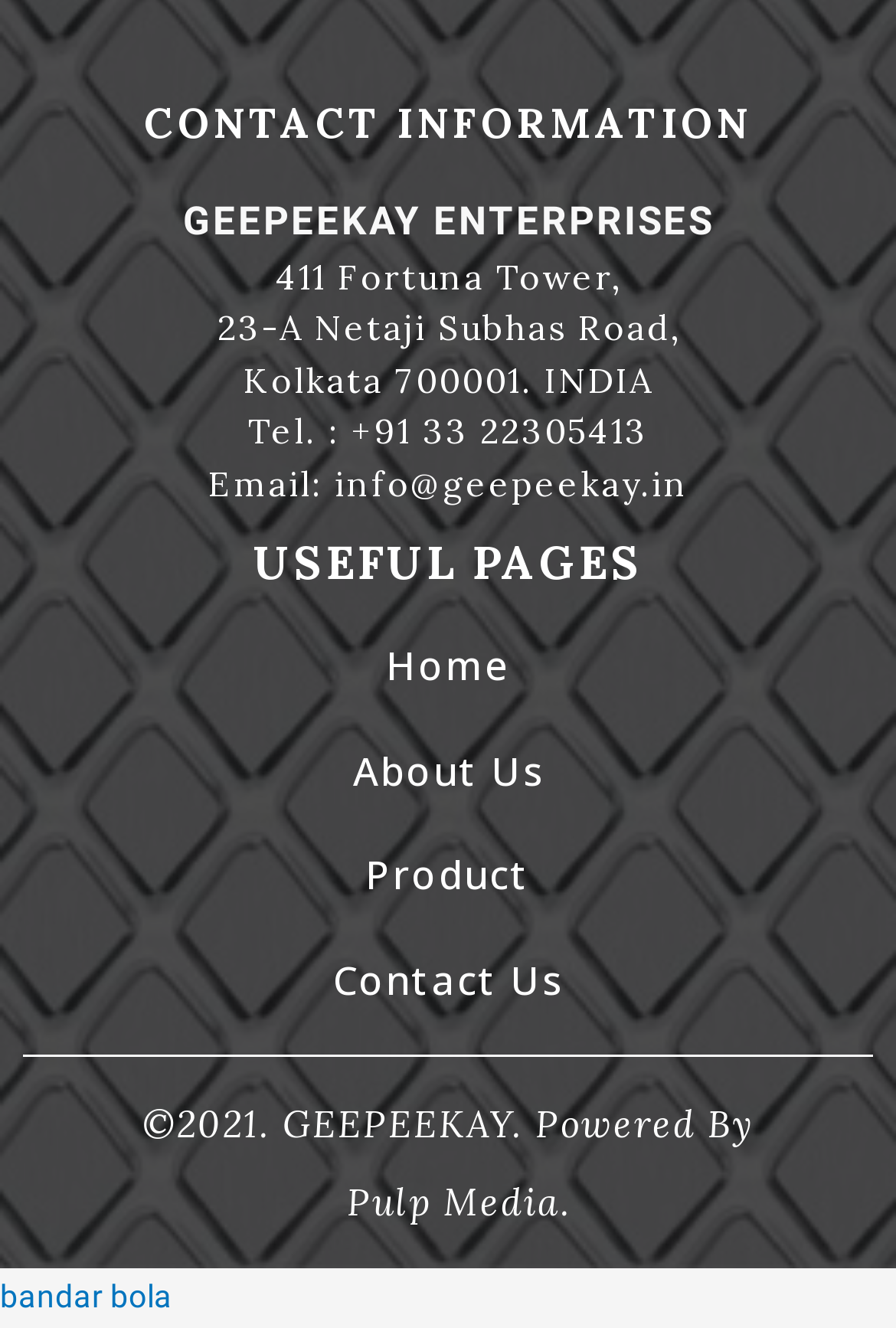Respond to the question below with a single word or phrase: Who powered the website?

Pulp Media